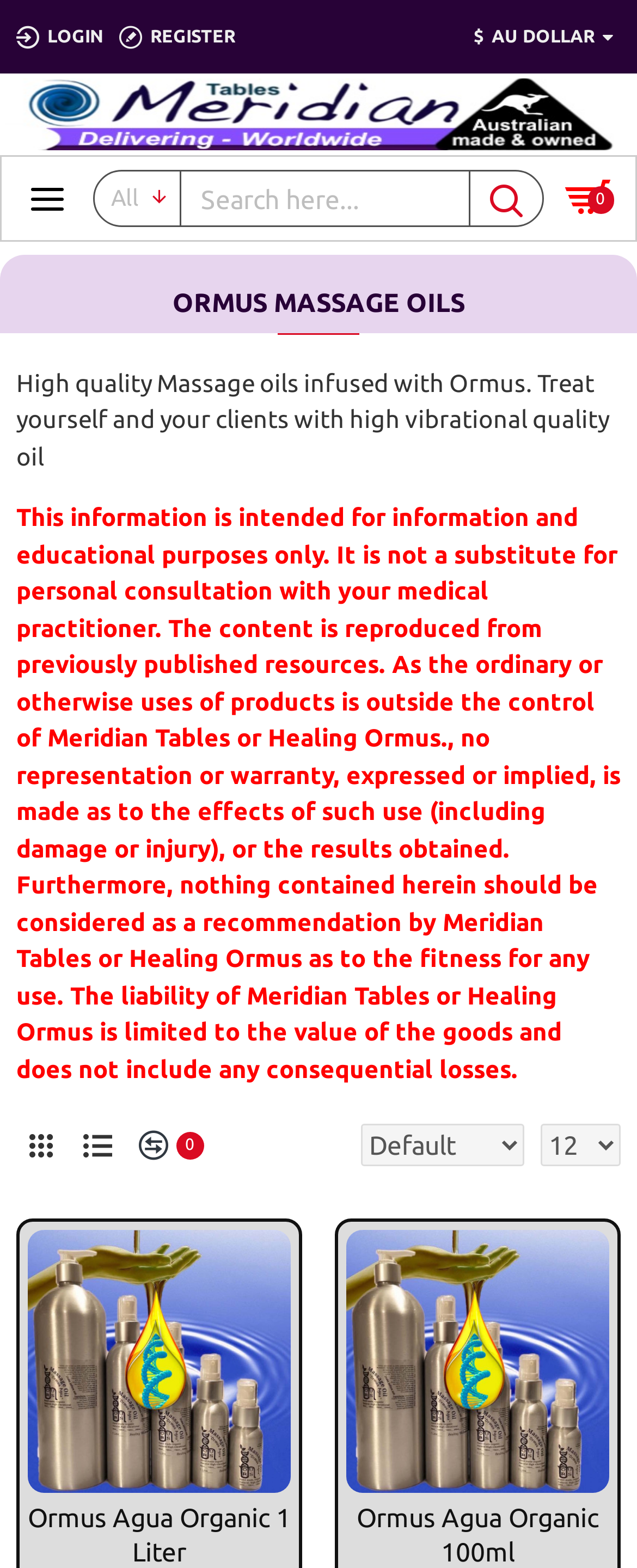Can you look at the image and give a comprehensive answer to the question:
What is the currency used on this website?

I found a button with the text '$ AU DOLLAR' which indicates that the currency used on this website is AU Dollar.